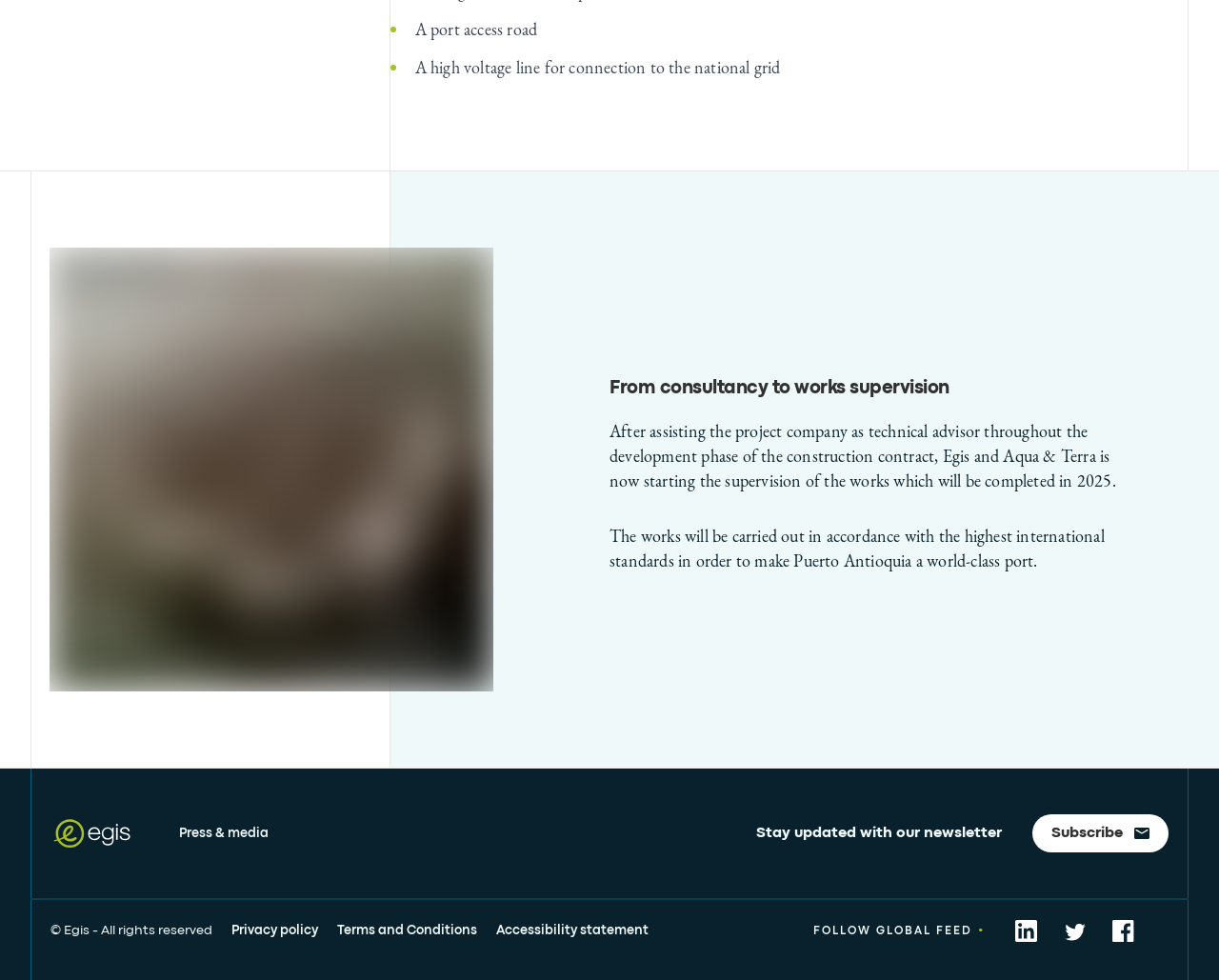What is the company involved in the project?
Using the details from the image, give an elaborate explanation to answer the question.

The company involved in the project is Egis and Aqua & Terra, as mentioned in the text 'After assisting the project company as technical advisor throughout the development phase of the construction contract, Egis and Aqua & Terra is now starting the supervision of the works which will be completed in 2025.'